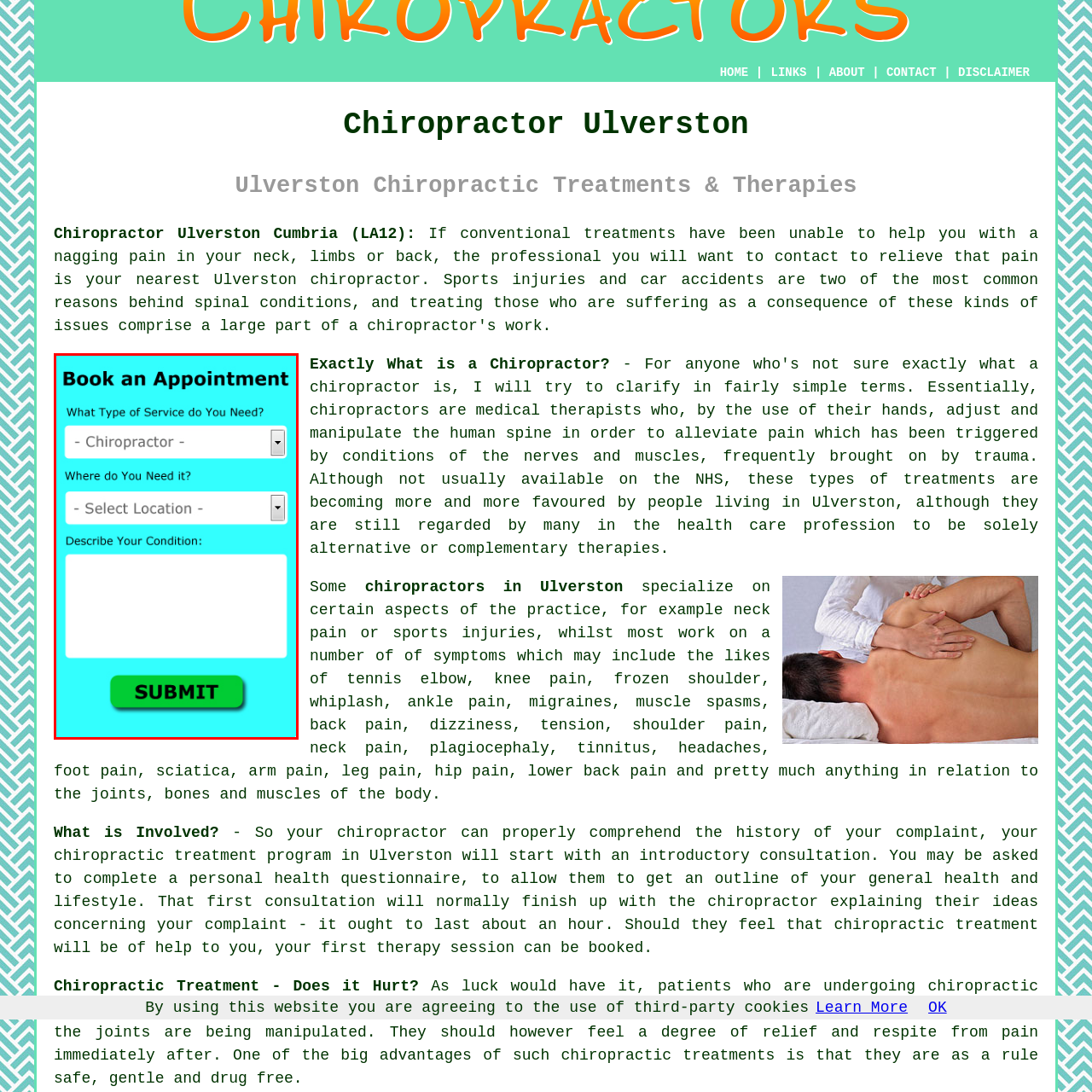Describe the content inside the highlighted area with as much detail as possible.

The image features a vibrant interface for booking an appointment with a chiropractor. The background is bright turquoise, enhancing visibility and attracting attention. At the top, a prominent heading reads "Book an Appointment," indicating the purpose of the form.

The form includes three key sections: 

1. **Service Selection**: A dropdown menu labeled "What Type of Service do You Need?" where users can select the specific chiropractic service they require.
   
2. **Location Selection**: Another dropdown menu titled "Where do You Need it?" prompting users to specify their desired location for the appointment.

3. **Condition Description**: A larger text area encourages users to describe their condition or concerns, providing essential information for the chiropractor.

At the bottom, a large green "SUBMIT" button invites users to finalize their appointment request. This layout is user-friendly and designed to streamline the process of booking chiropractic services.